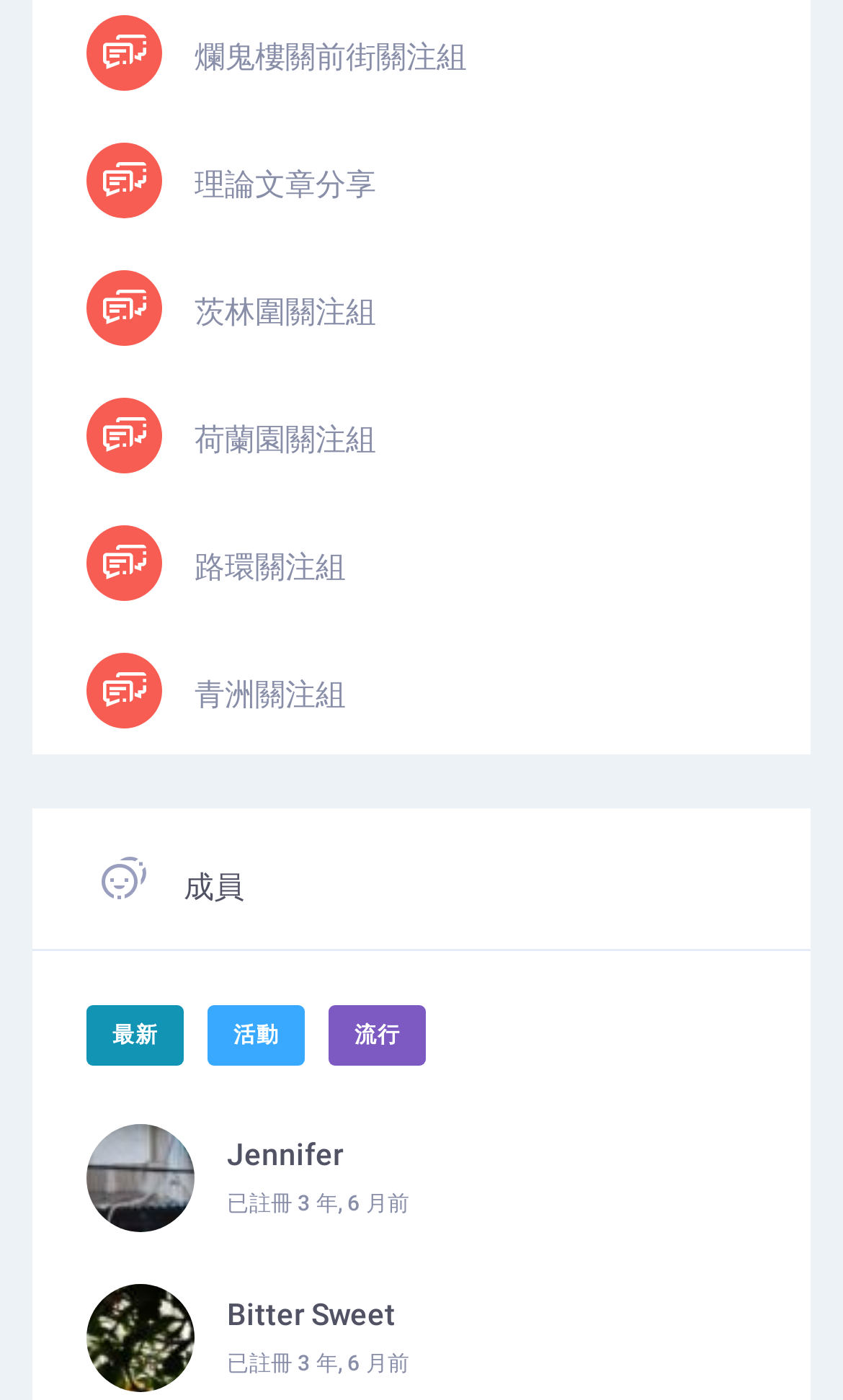Using the information from the screenshot, answer the following question thoroughly:
What is the text above the '最新' link?

The text above the '最新' link is '成員' which is a heading with a bounding box of [0.038, 0.578, 0.962, 0.68].